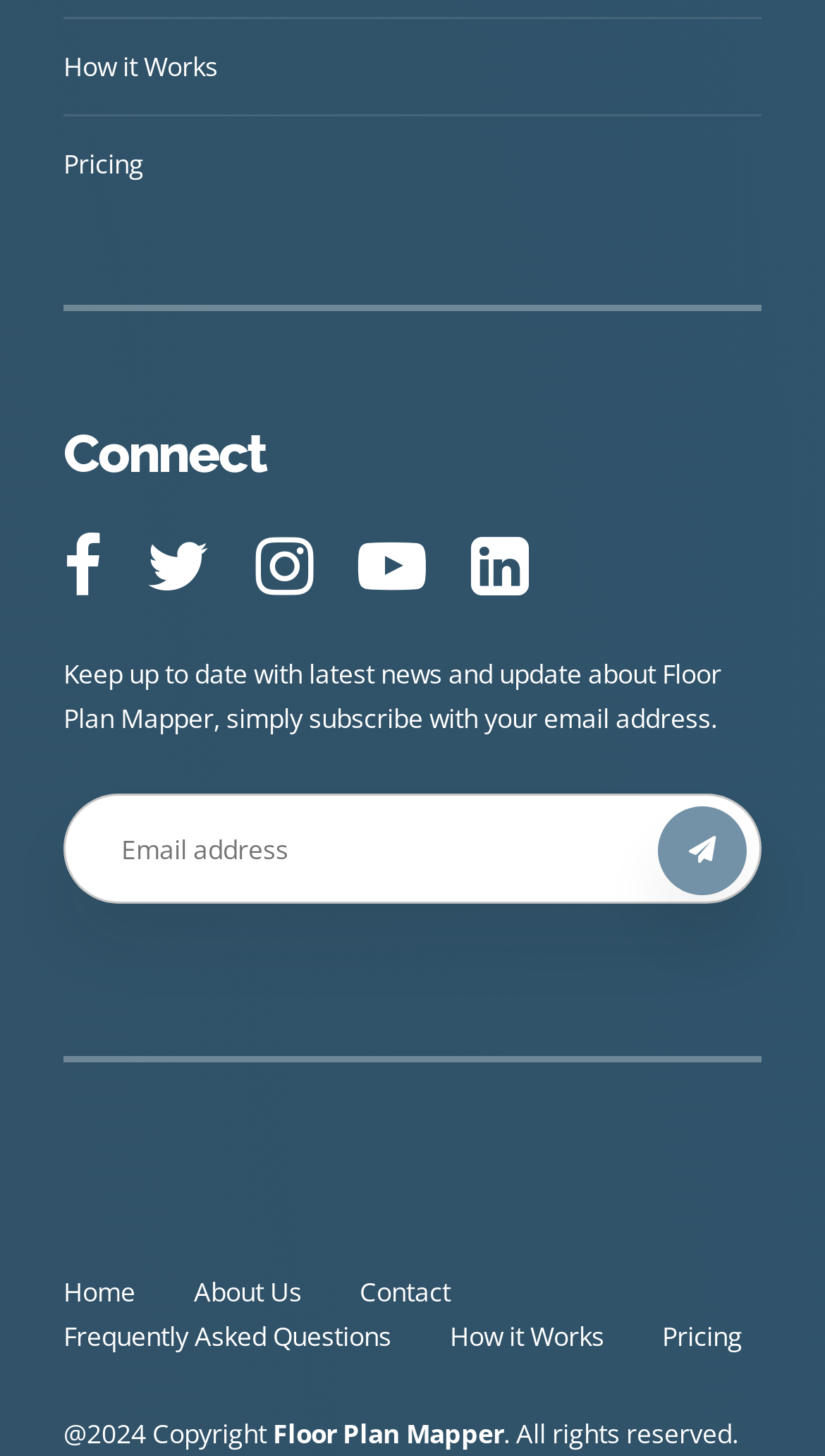Please locate the bounding box coordinates for the element that should be clicked to achieve the following instruction: "Read about tips to help you extend your dollars when vehicle shopping". Ensure the coordinates are given as four float numbers between 0 and 1, i.e., [left, top, right, bottom].

None